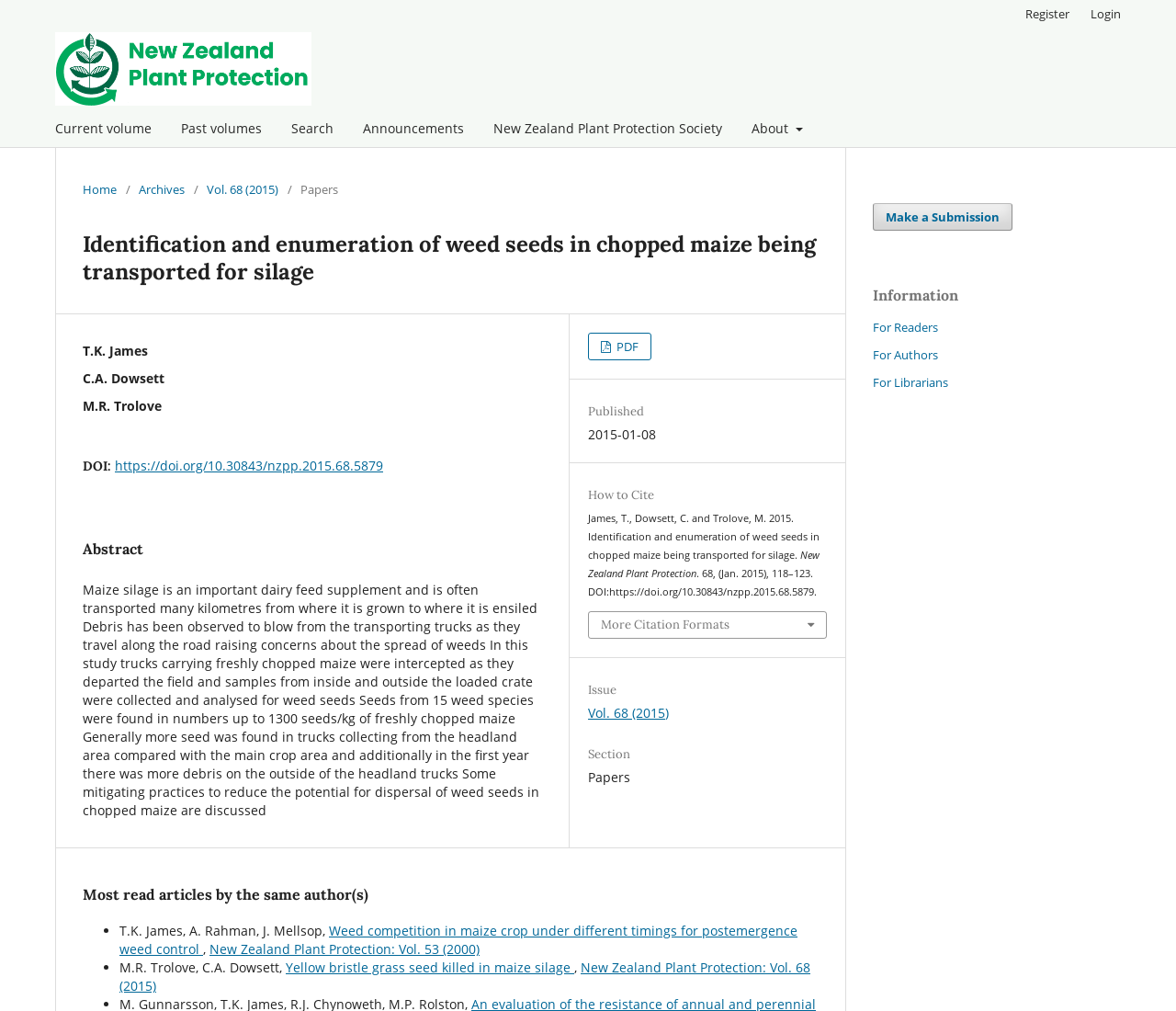Determine the bounding box coordinates of the clickable element to complete this instruction: "Search for papers". Provide the coordinates in the format of four float numbers between 0 and 1, [left, top, right, bottom].

[0.242, 0.114, 0.289, 0.145]